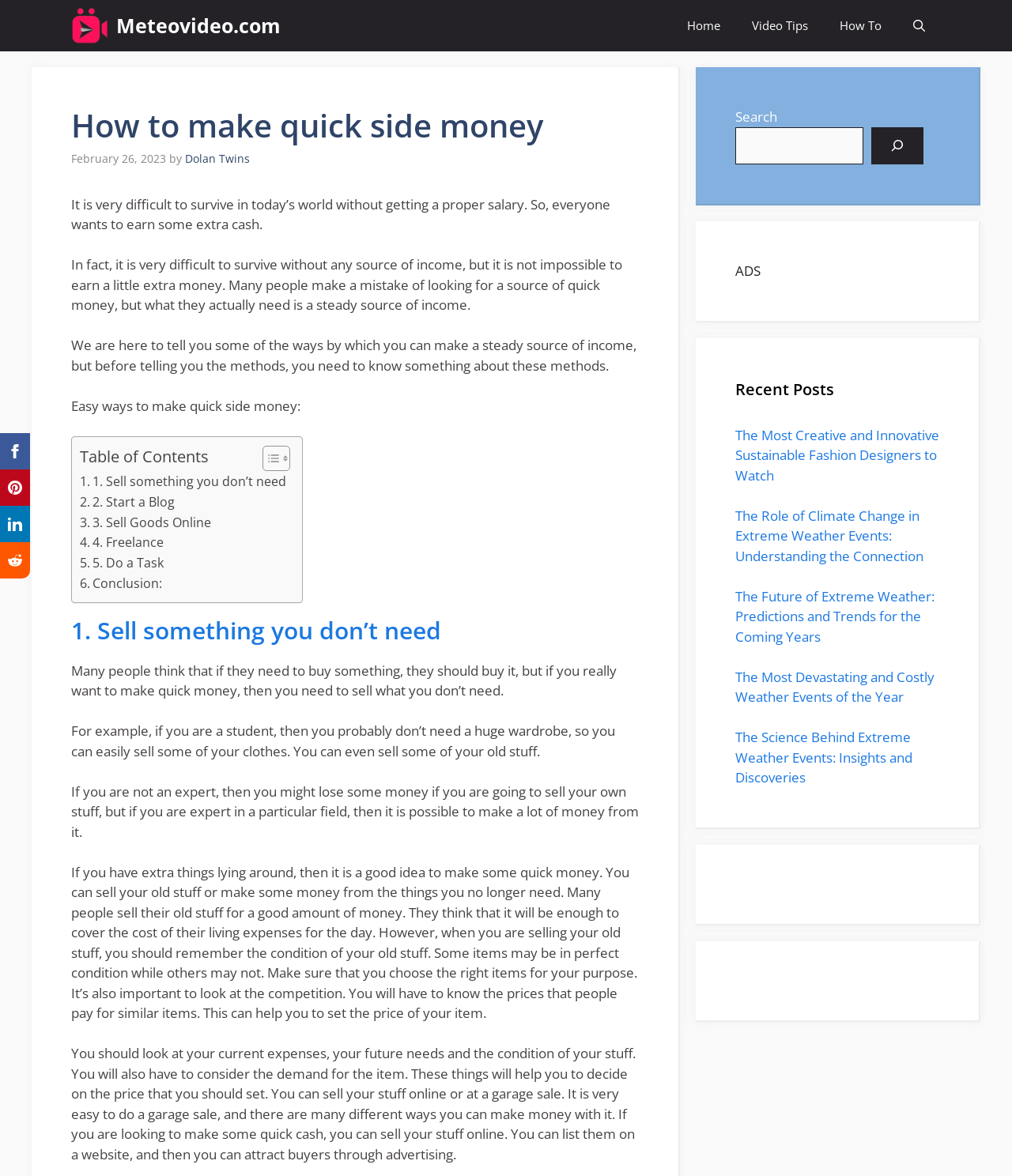Determine the bounding box coordinates of the clickable element necessary to fulfill the instruction: "Read the article about Leverett Wing". Provide the coordinates as four float numbers within the 0 to 1 range, i.e., [left, top, right, bottom].

None